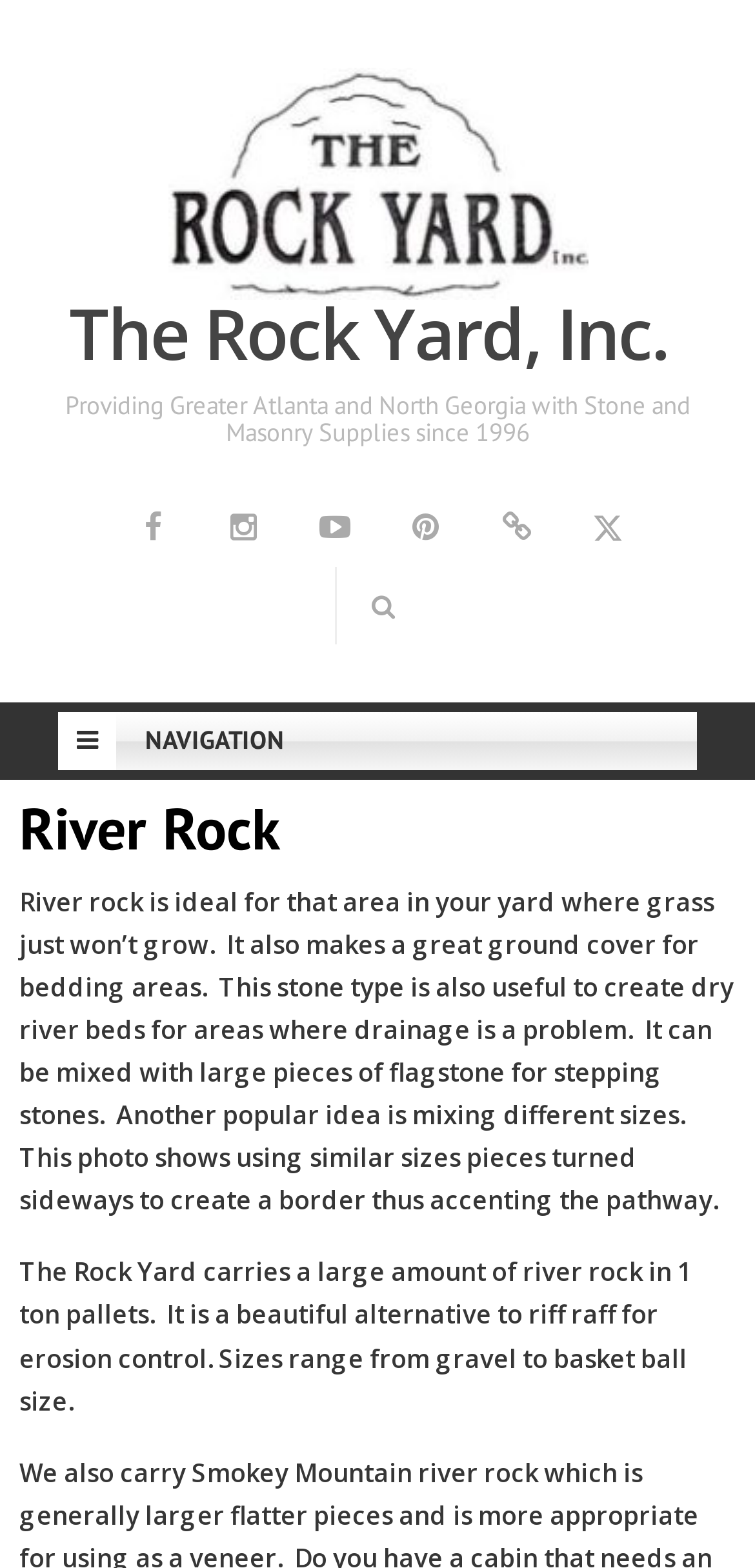Please find the bounding box for the UI component described as follows: "The Rock Yard, Inc.".

[0.092, 0.183, 0.883, 0.243]